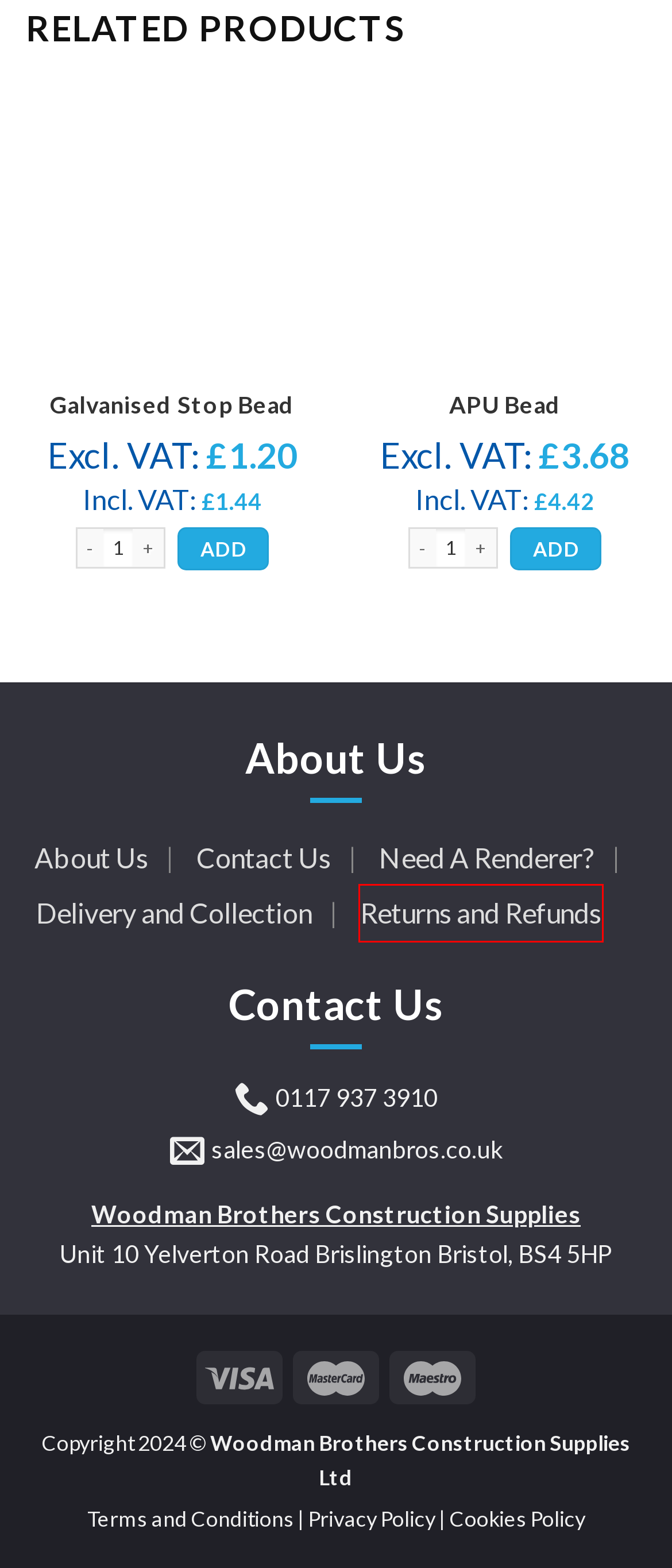Using the screenshot of a webpage with a red bounding box, pick the webpage description that most accurately represents the new webpage after the element inside the red box is clicked. Here are the candidates:
A. Galvanised Stop Bead - WBCS Ltd
B. Need a Renderer? - WBCS Ltd
C. Beads Archives - WBCS Ltd
D. Cookies Policy - WBCS Ltd
E. Returns and Refunds - WBCS Ltd
F. Privacy Policy - WBCS Ltd
G. Edge/Corner Protection Bead - WBCS Ltd
H. APU Bead - WBCS Ltd

E